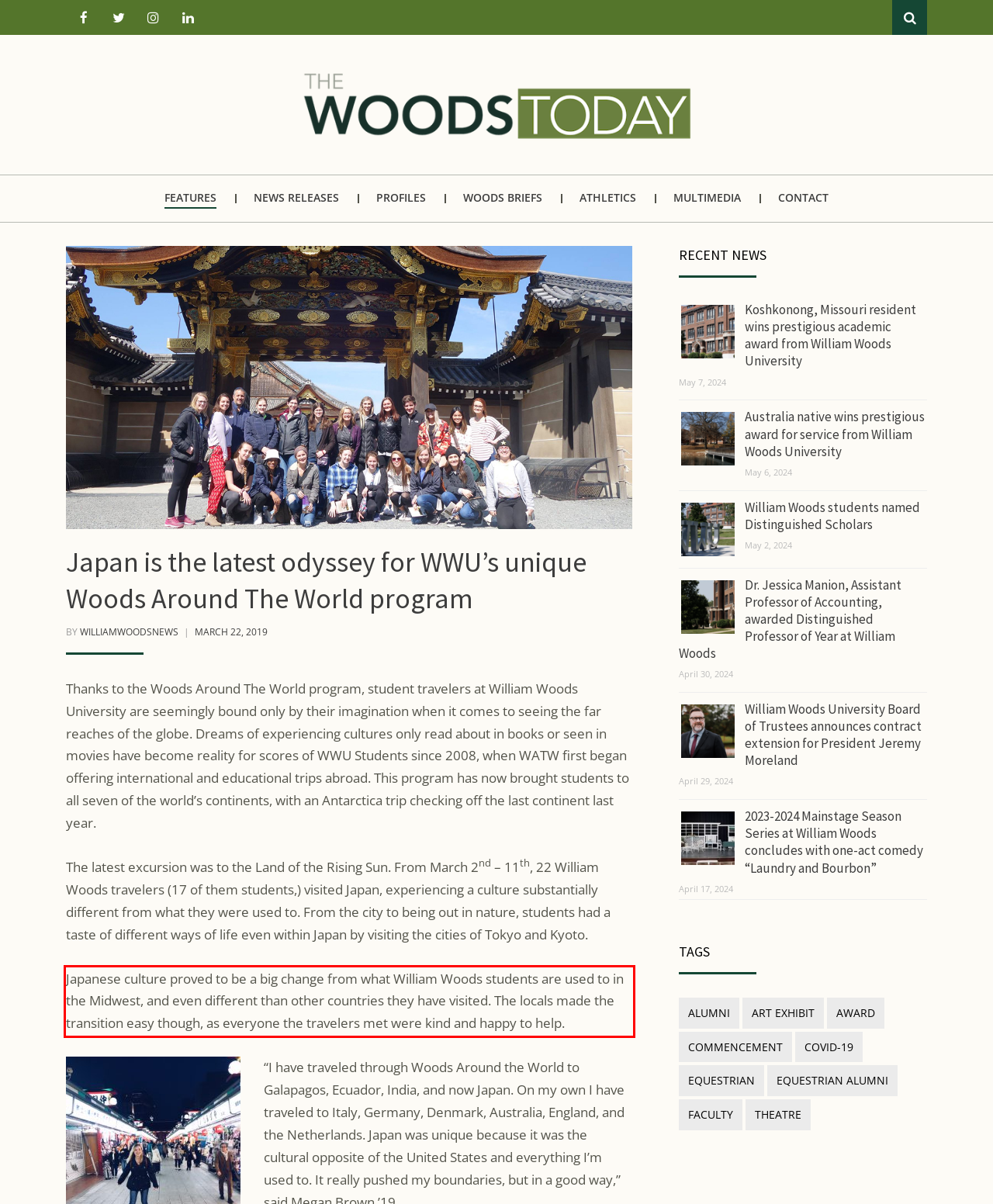Analyze the screenshot of the webpage and extract the text from the UI element that is inside the red bounding box.

Japanese culture proved to be a big change from what William Woods students are used to in the Midwest, and even different than other countries they have visited. The locals made the transition easy though, as everyone the travelers met were kind and happy to help.